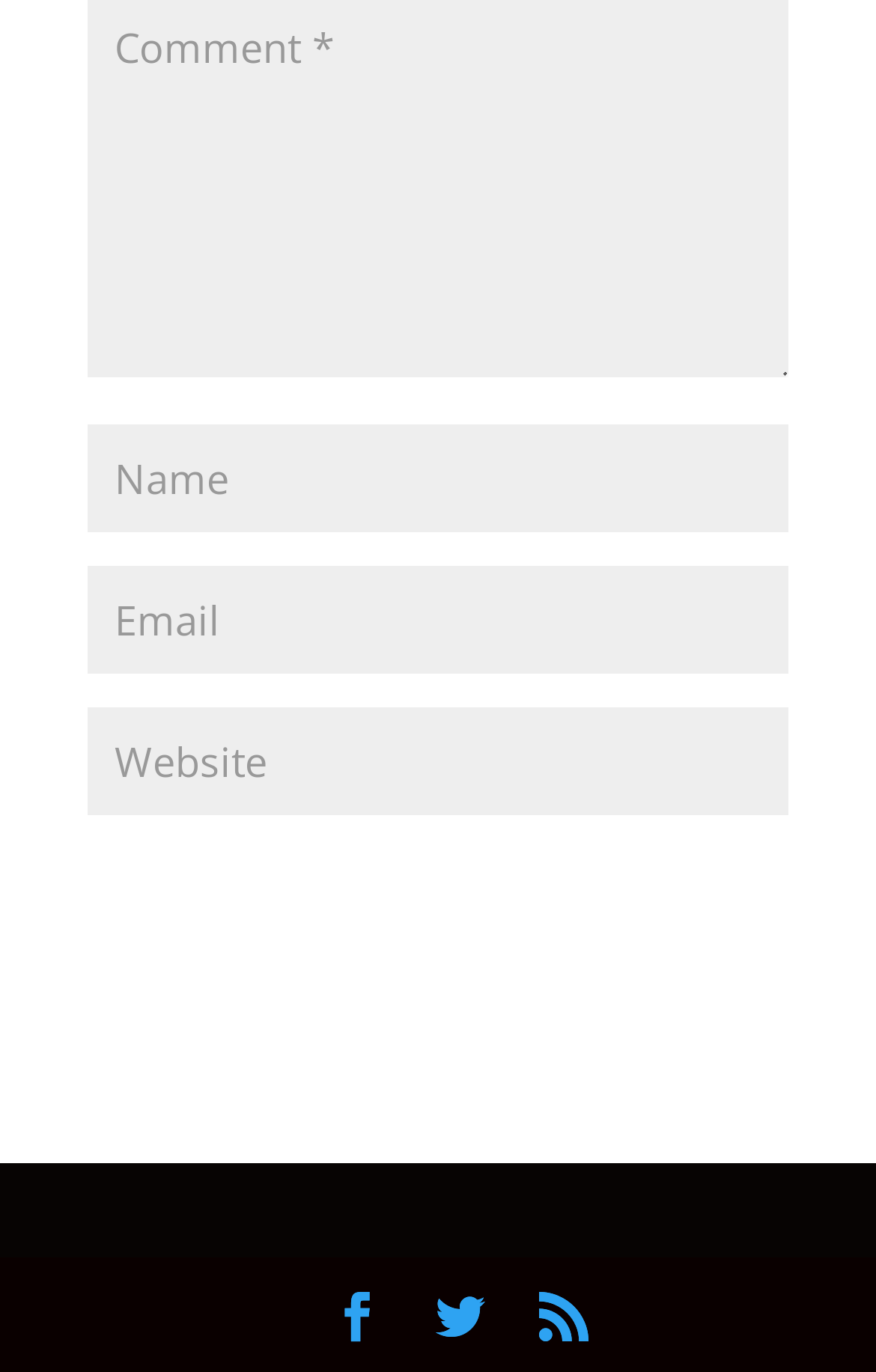How many textboxes are there?
Please provide a single word or phrase as your answer based on the screenshot.

4